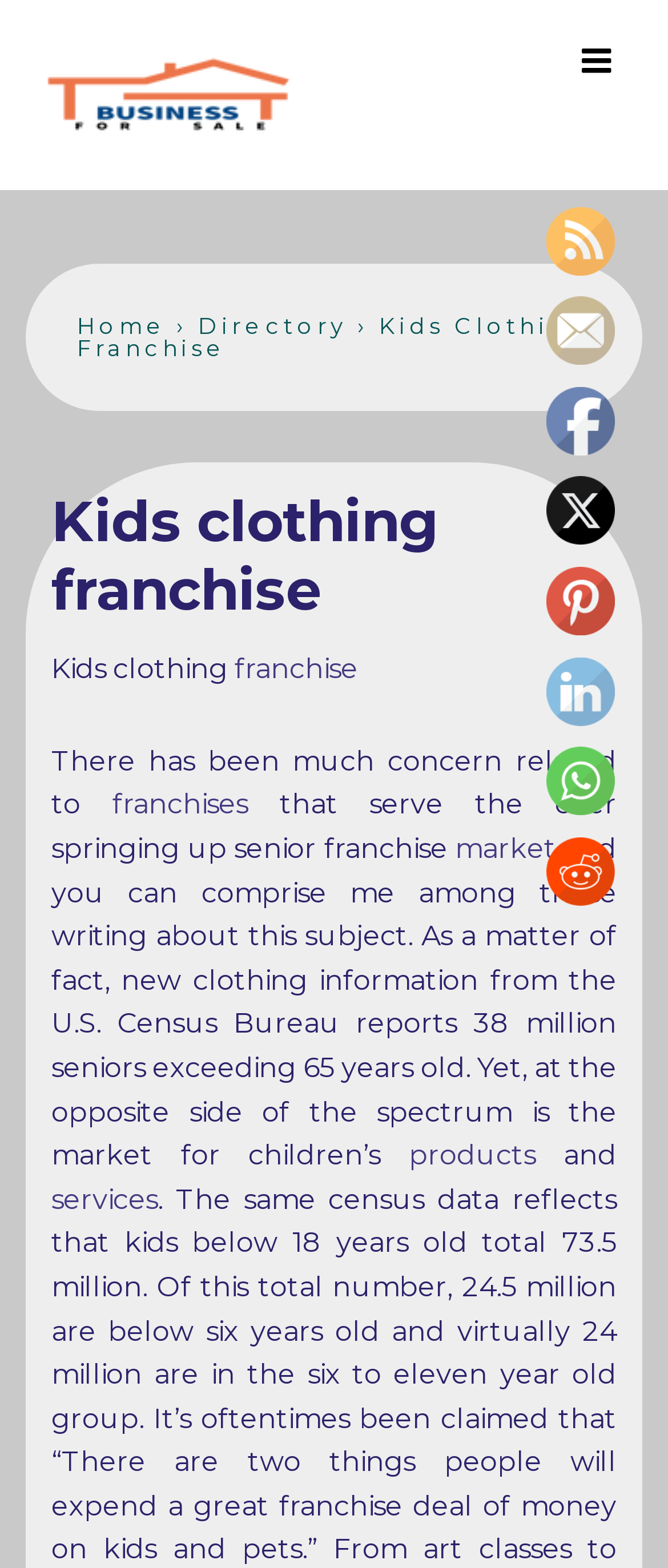Locate the bounding box coordinates of the clickable region to complete the following instruction: "View the Directory."

[0.297, 0.199, 0.52, 0.216]